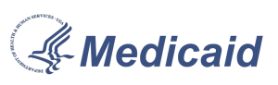Give a detailed account of the contents of the image.

The image prominently features the Medicaid logo, which includes a stylized depiction of a bird, representing the commitment to health services. The word "Medicaid" is displayed in bold, prominent blue letters, signifying the program's importance in providing healthcare coverage to eligible individuals and families. Medicaid, a vital component of the healthcare system, assists those who may not afford insurance, especially in low-income brackets. This image is situated within a section dedicated to participating insurance companies, highlighting its relevance in providing coverage options for users navigating their health insurance choices.